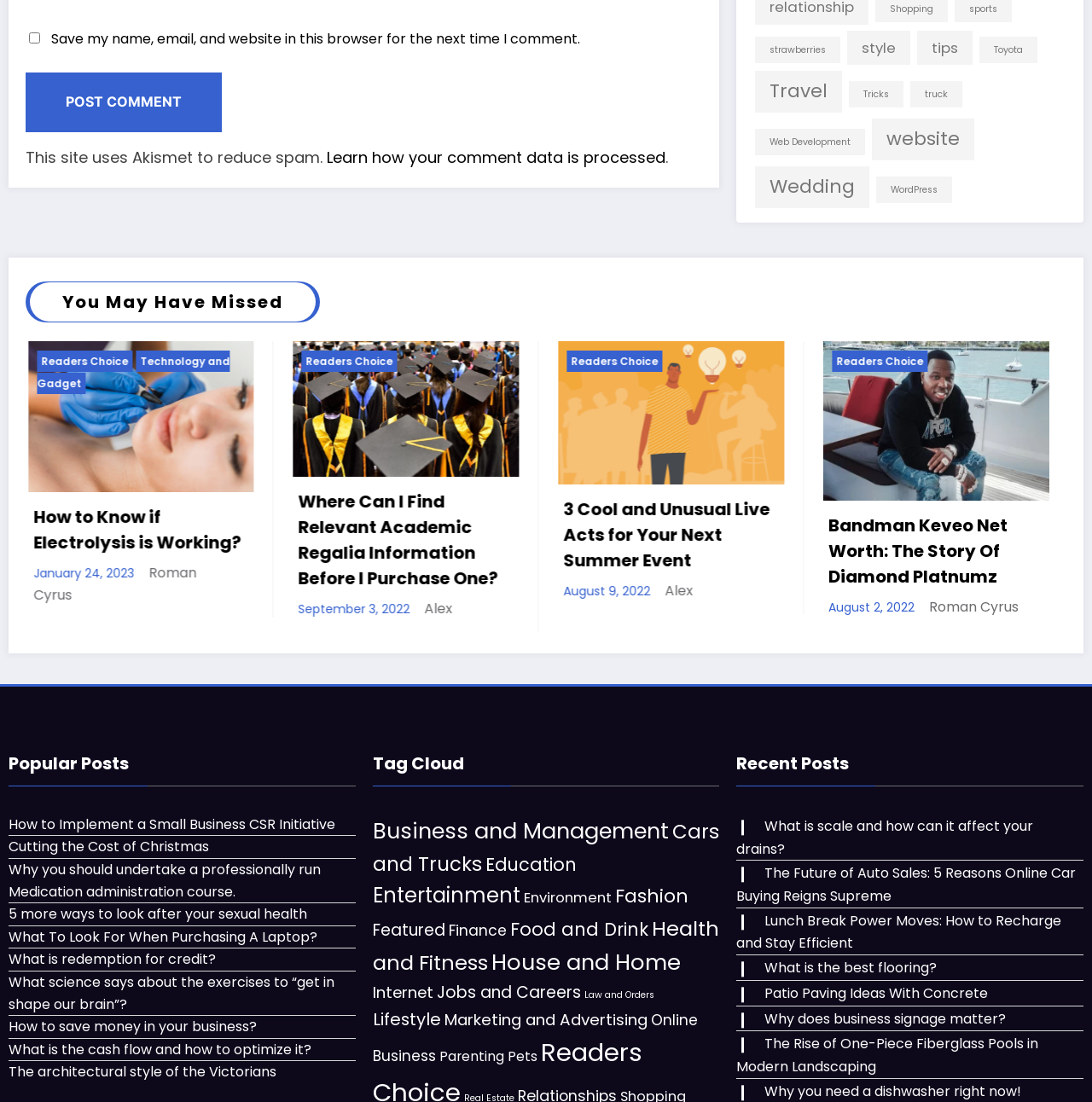Identify the bounding box coordinates of the part that should be clicked to carry out this instruction: "Read the article 'Bandman Keveo Net Worth: The Story Of Diamond Platnumz'".

[0.074, 0.465, 0.271, 0.535]